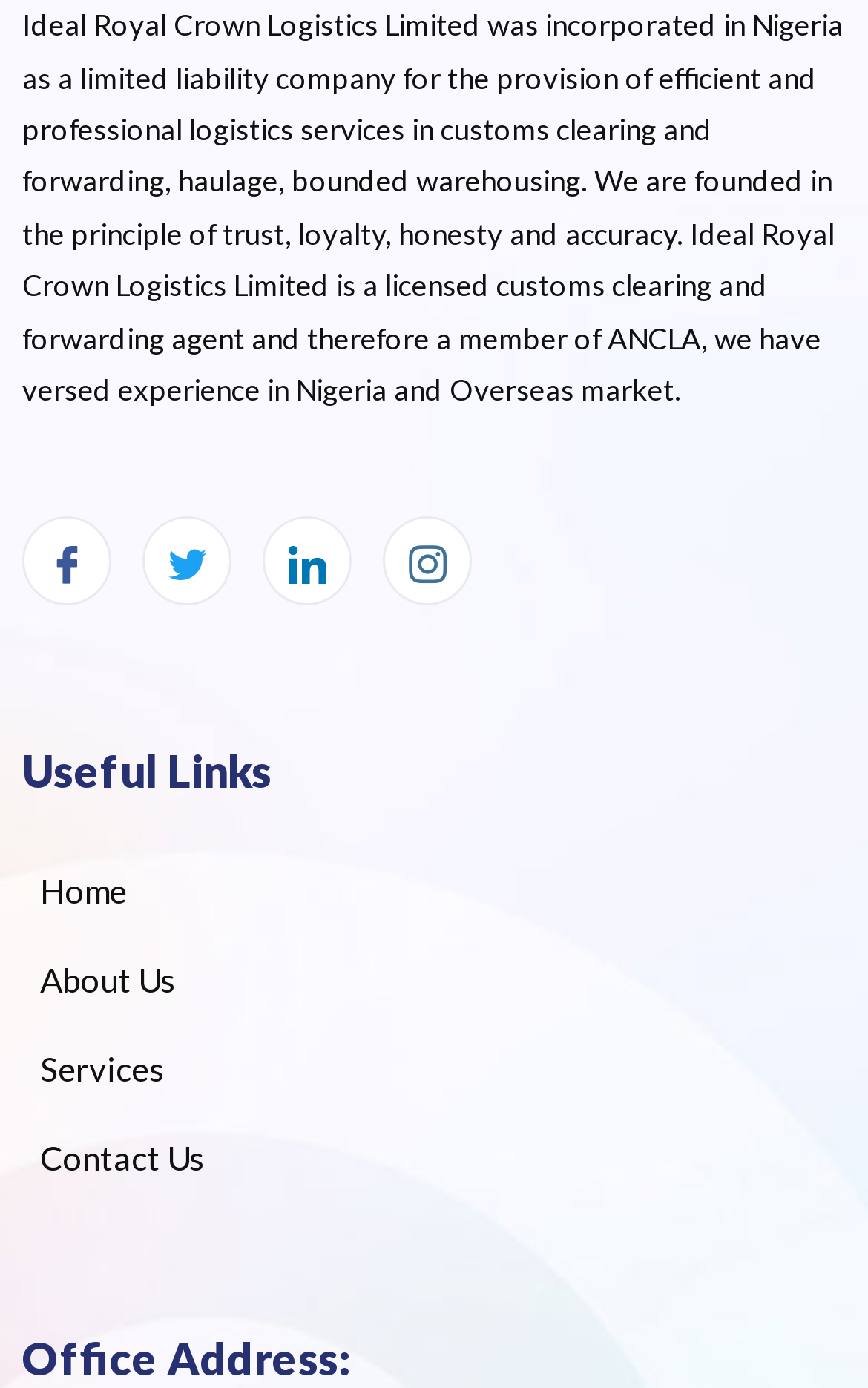What is the company's principle?
Use the screenshot to answer the question with a single word or phrase.

Trust, loyalty, honesty, accuracy